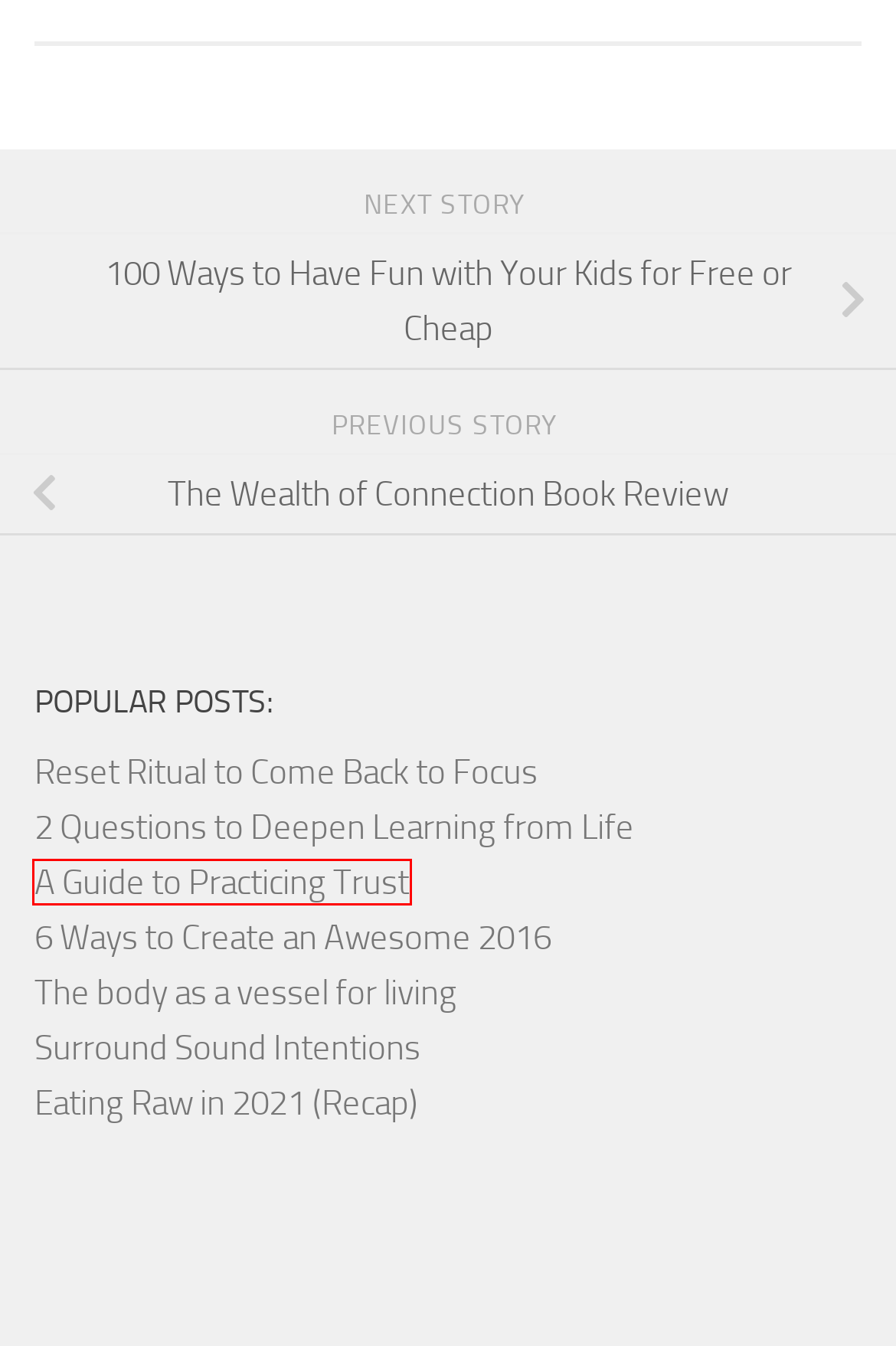Observe the webpage screenshot and focus on the red bounding box surrounding a UI element. Choose the most appropriate webpage description that corresponds to the new webpage after clicking the element in the bounding box. Here are the candidates:
A. 2 Questions to Deepen Learning from Life
B. The body as a vessel for living
C. 6 Ways to Create an Awesome 2016
D. 100 Ways to Have Fun with Your Kids for Free or Cheap
E. Eating Raw in 2021 (Recap)
F. Surround Sound Intentions
G. A Guide to Practicing Trust
H. Reset Ritual to Come Back to Focus

G